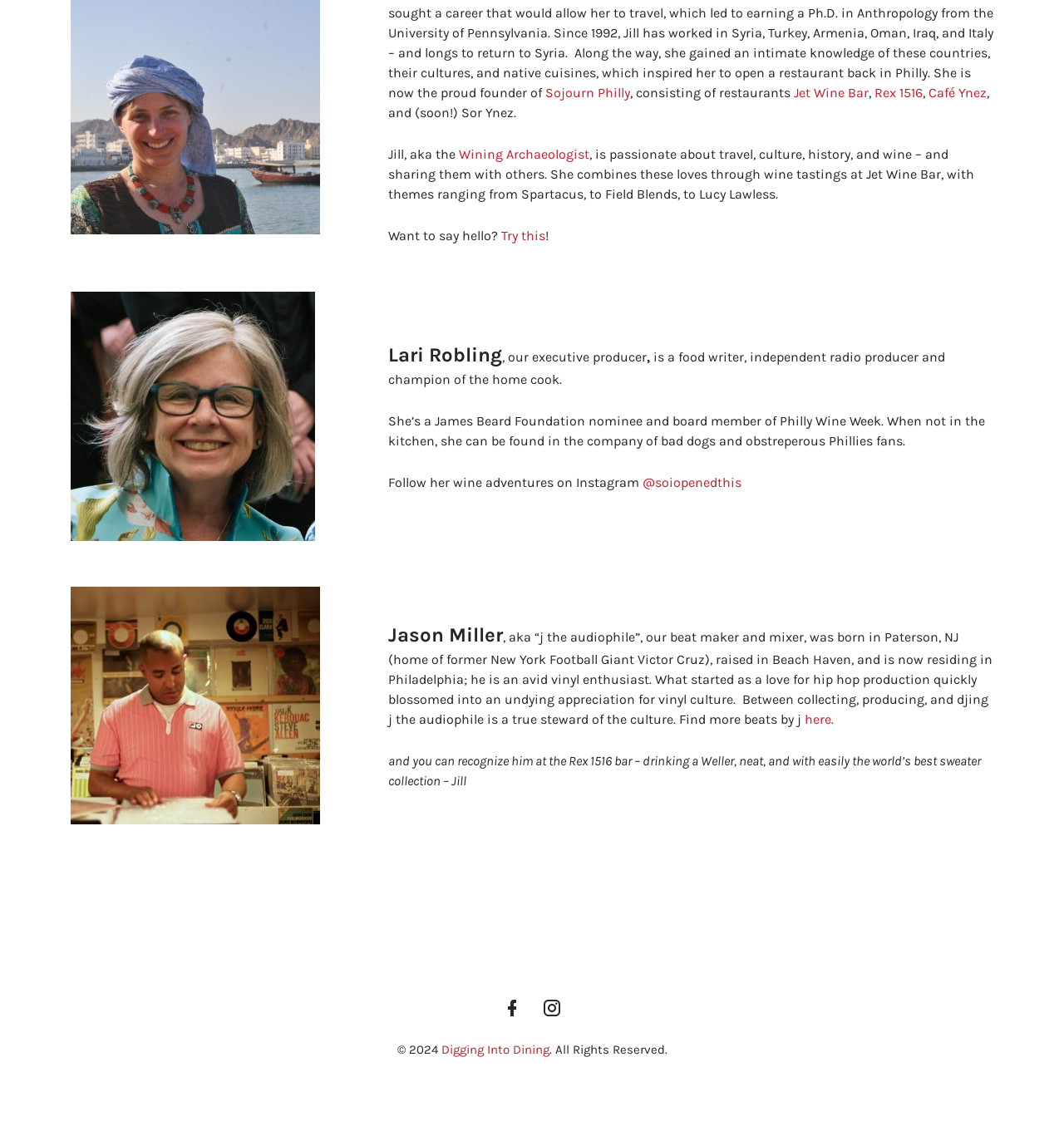Extract the bounding box coordinates for the UI element described by the text: "Facebook". The coordinates should be in the form of [left, top, right, bottom] with values between 0 and 1.

[0.464, 0.884, 0.498, 0.906]